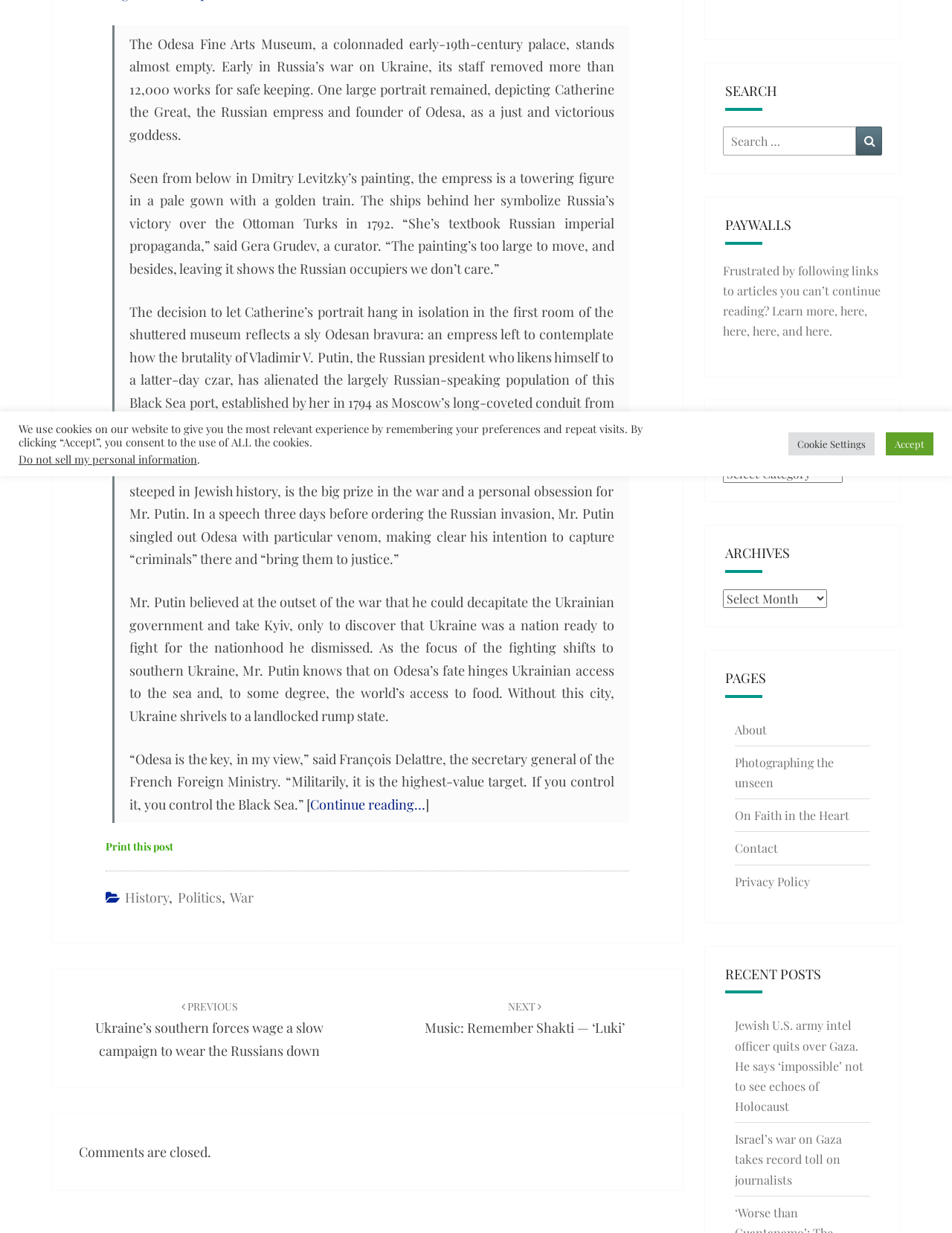Identify and provide the bounding box coordinates of the UI element described: "Print this post". The coordinates should be formatted as [left, top, right, bottom], with each number being a float between 0 and 1.

[0.111, 0.68, 0.182, 0.694]